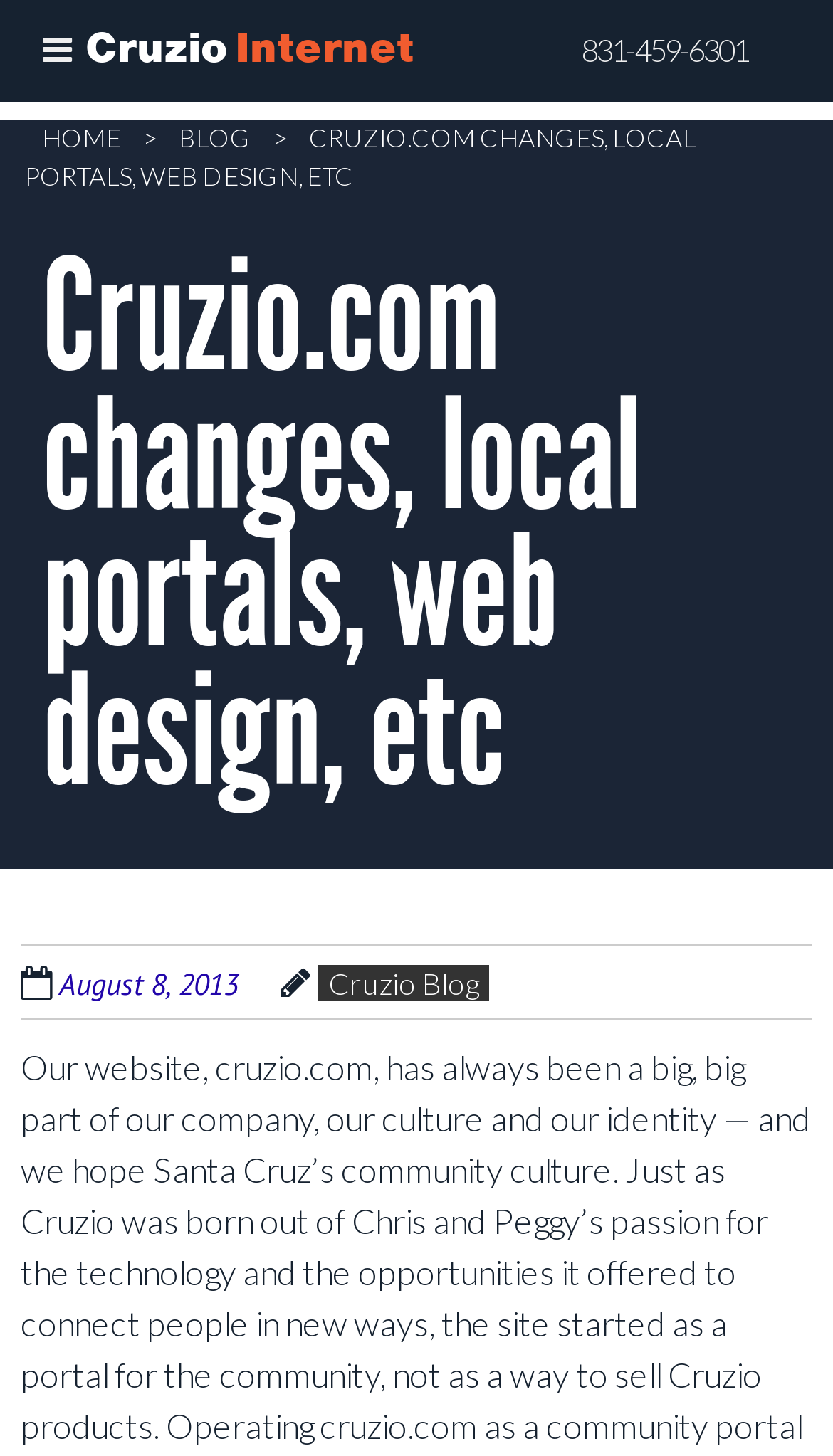Generate a thorough caption detailing the webpage content.

The webpage is about Cruzio Internet, a company that values its website as an integral part of its culture and identity, which is also reflected in the community culture of Santa Cruz. 

At the top left corner, there is a button labeled "Toggle Menu". Next to it, there is a heading that reads "Cruzio Internet". On the right side of the top section, there is a phone number "831-459-6301" provided as a link.

The main navigation menu is located at the top center of the page, consisting of three links: "HOME", a greater-than symbol, and "BLOG". 

Below the navigation menu, there is a large heading that spans almost the entire width of the page, which reads "Cruzio.com changes, local portals, web design, etc". 

Underneath the heading, there is a section with a subheading that includes two links: "August 8, 2013" and "Cruzio Blog". The "August 8, 2013" link also contains a time element.